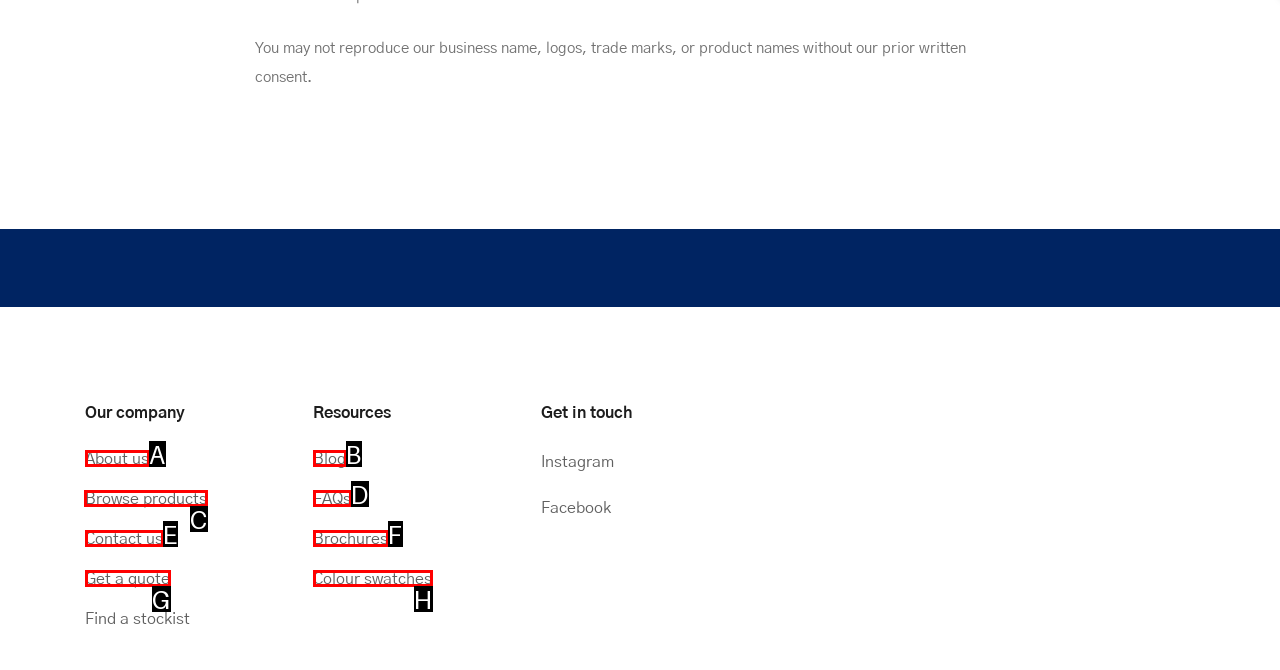From the given options, tell me which letter should be clicked to complete this task: Browse products
Answer with the letter only.

C